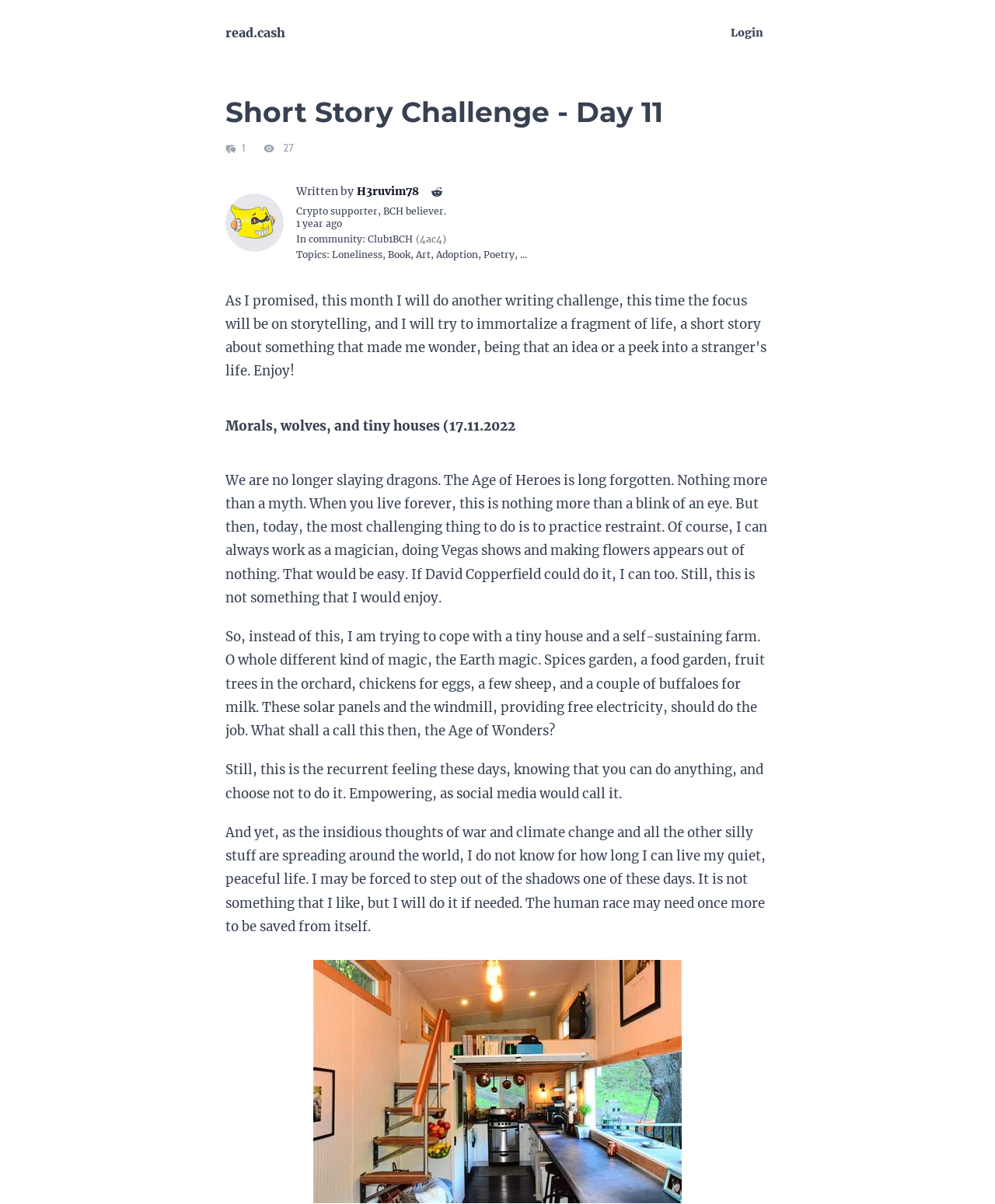Please provide a comprehensive answer to the question below using the information from the image: What is the number of people who saw the article or submission?

I found this information by looking at the StaticText element with the text '27' which is next to the generic element 'Number of people who saw the article or submission'.